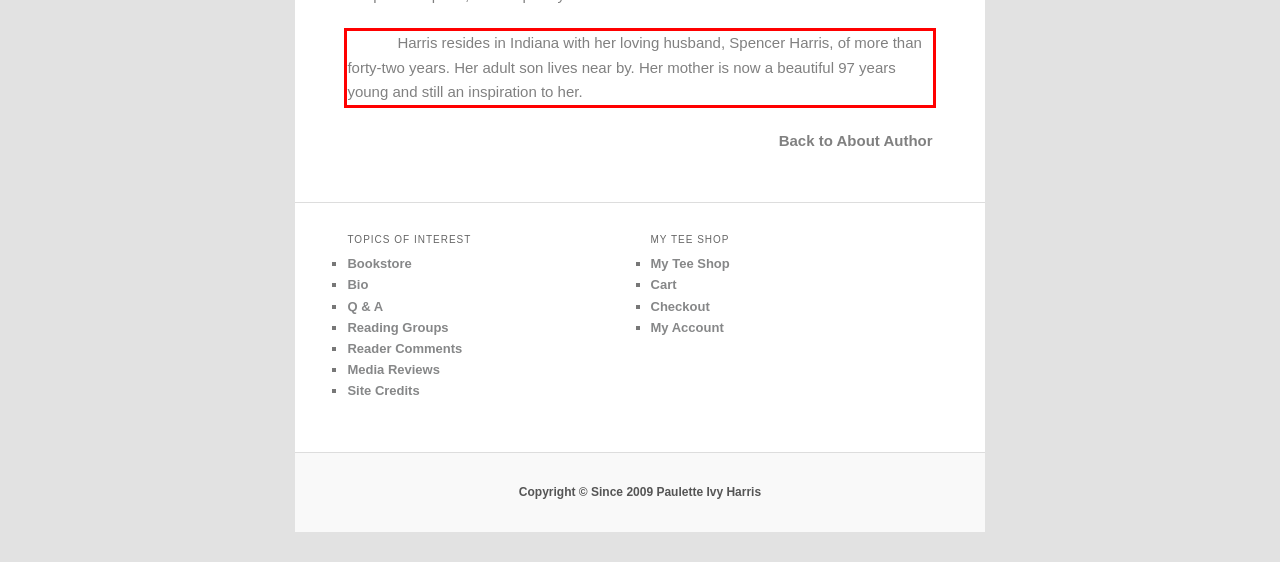You are given a screenshot with a red rectangle. Identify and extract the text within this red bounding box using OCR.

Harris resides in Indiana with her loving husband, Spencer Harris, of more than forty-two years. Her adult son lives near by. Her mother is now a beautiful 97 years young and still an inspiration to her.